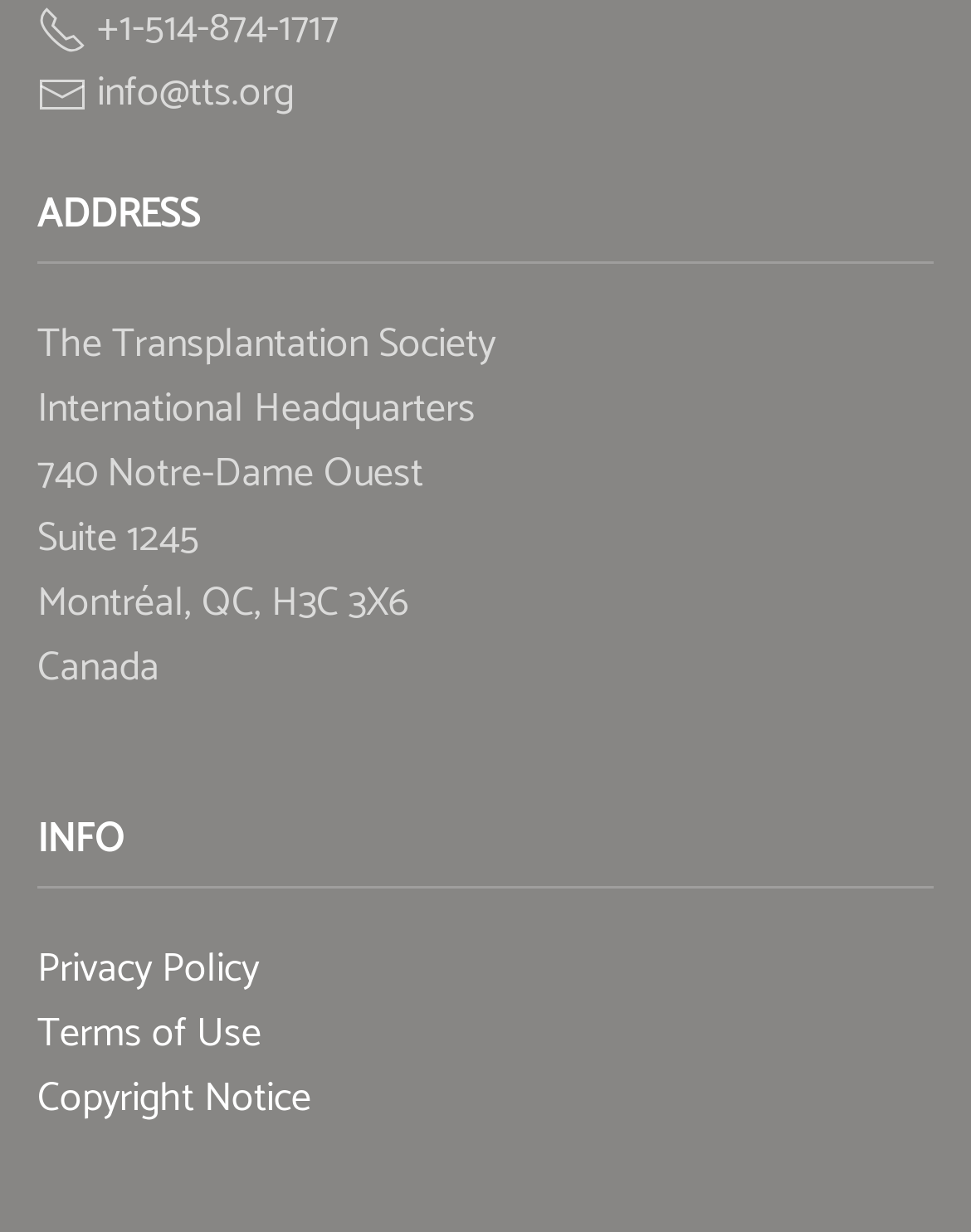Provide your answer in a single word or phrase: 
What is the third link in the 'INFO' section?

Copyright Notice